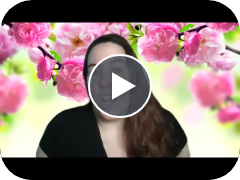Elaborate on the image by describing it in detail.

The image features a video play interface of a woman speaking against a vibrant backdrop of blooming pink flowers. Her confident demeanor is enhanced by a dark top, contrasting with the colorful floral scenery that frames her. This setting suggests a warm, welcoming atmosphere, likely intended to engage students or viewers. The video element emphasizes a personal introduction or an overview, indicating that she may be sharing her teaching experiences or instructional approach, fostering a connection through an inviting visual presentation.